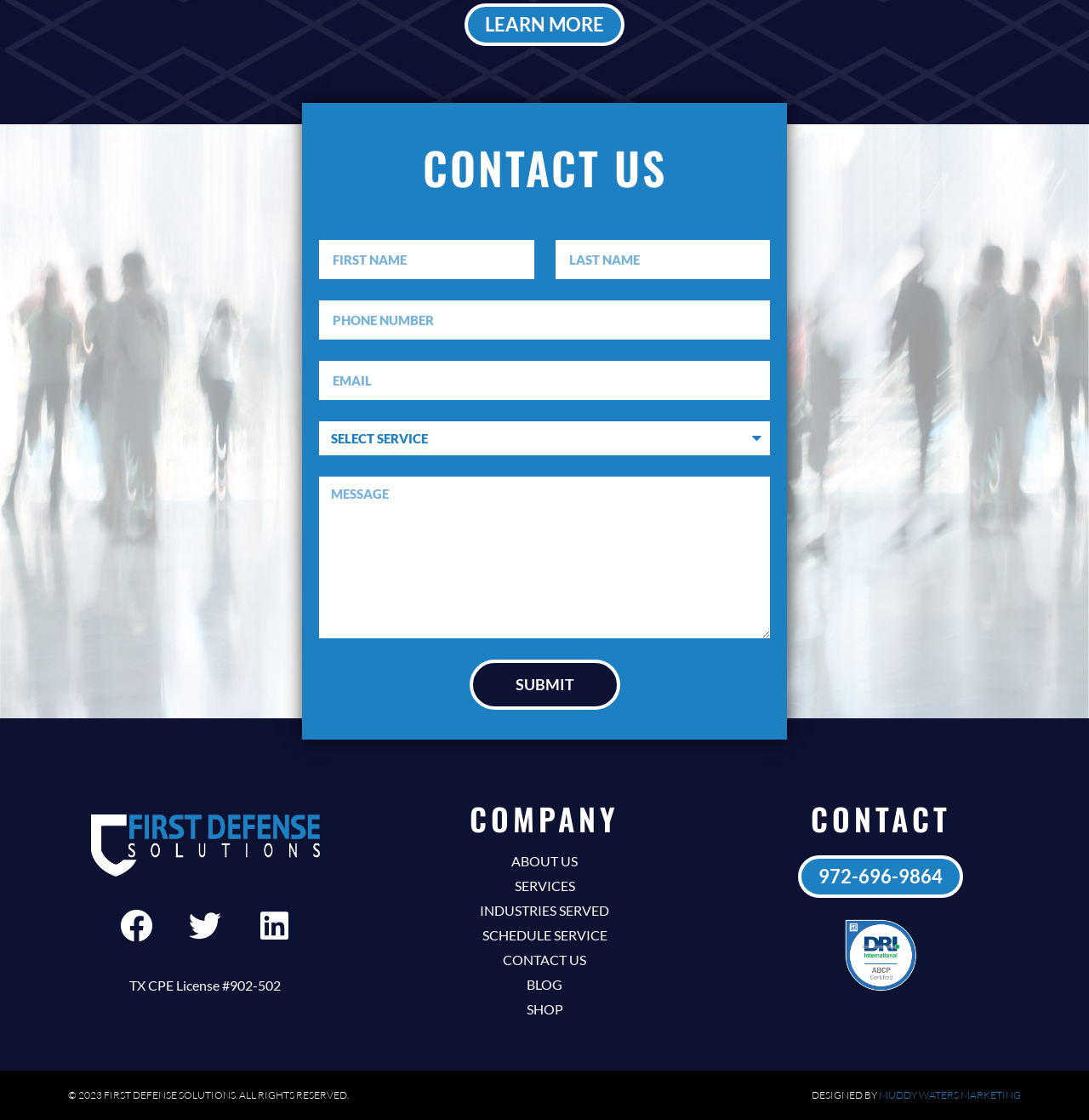Please specify the bounding box coordinates of the clickable section necessary to execute the following command: "View customer case studies".

None